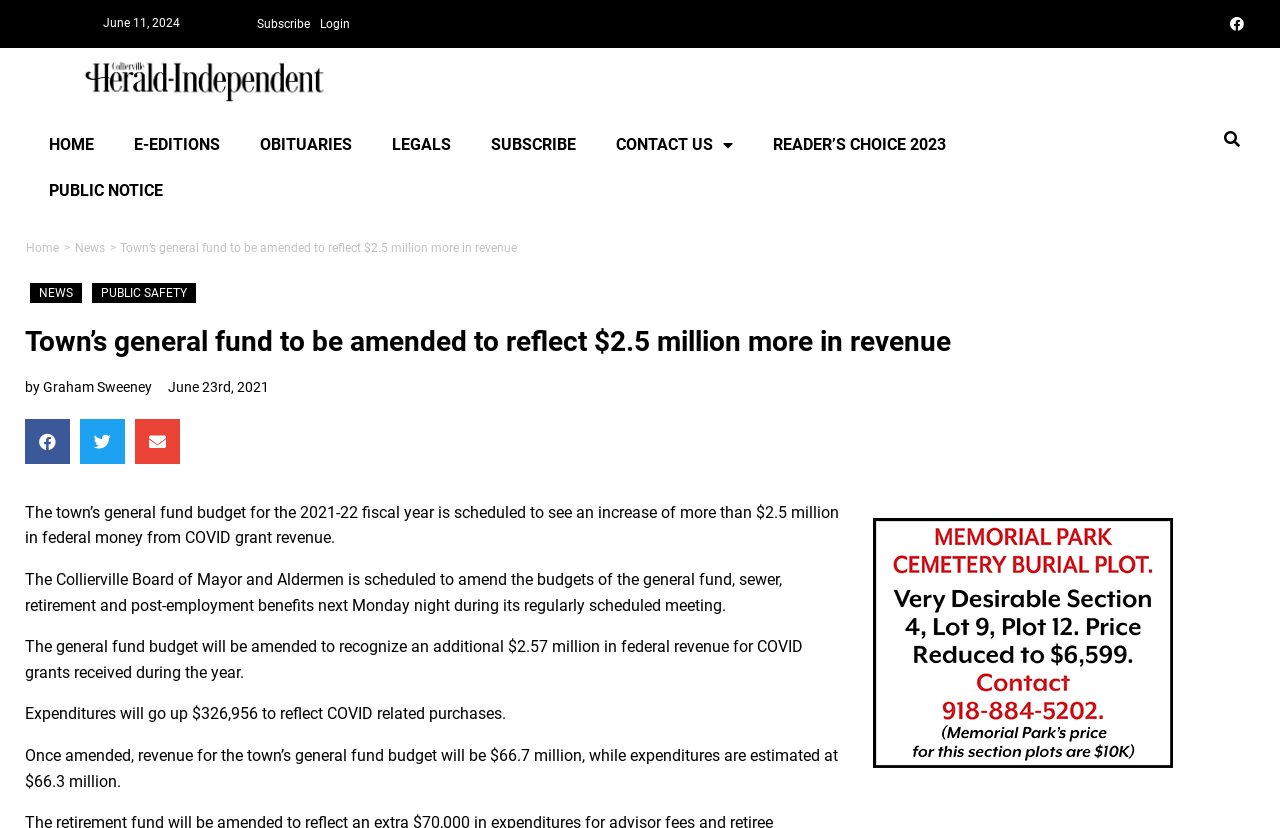Locate the bounding box coordinates of the clickable region to complete the following instruction: "Share on Facebook."

[0.02, 0.506, 0.055, 0.56]